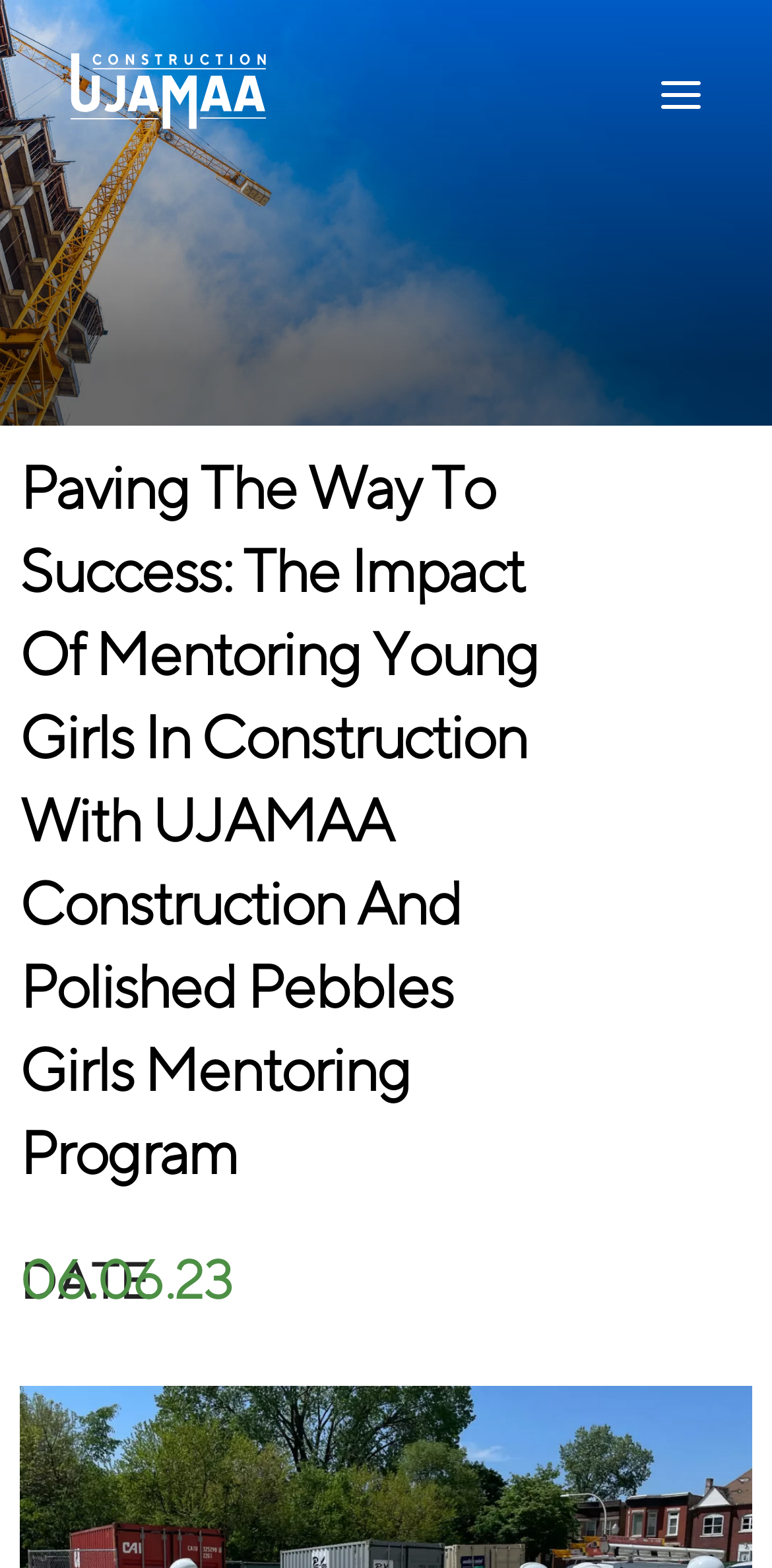What is the date of the event?
Using the image as a reference, give an elaborate response to the question.

The answer can be found by looking at the 'DATE' heading on the webpage, which is followed by the date '06.06.23'. This date is likely the date of the event being described on the webpage.